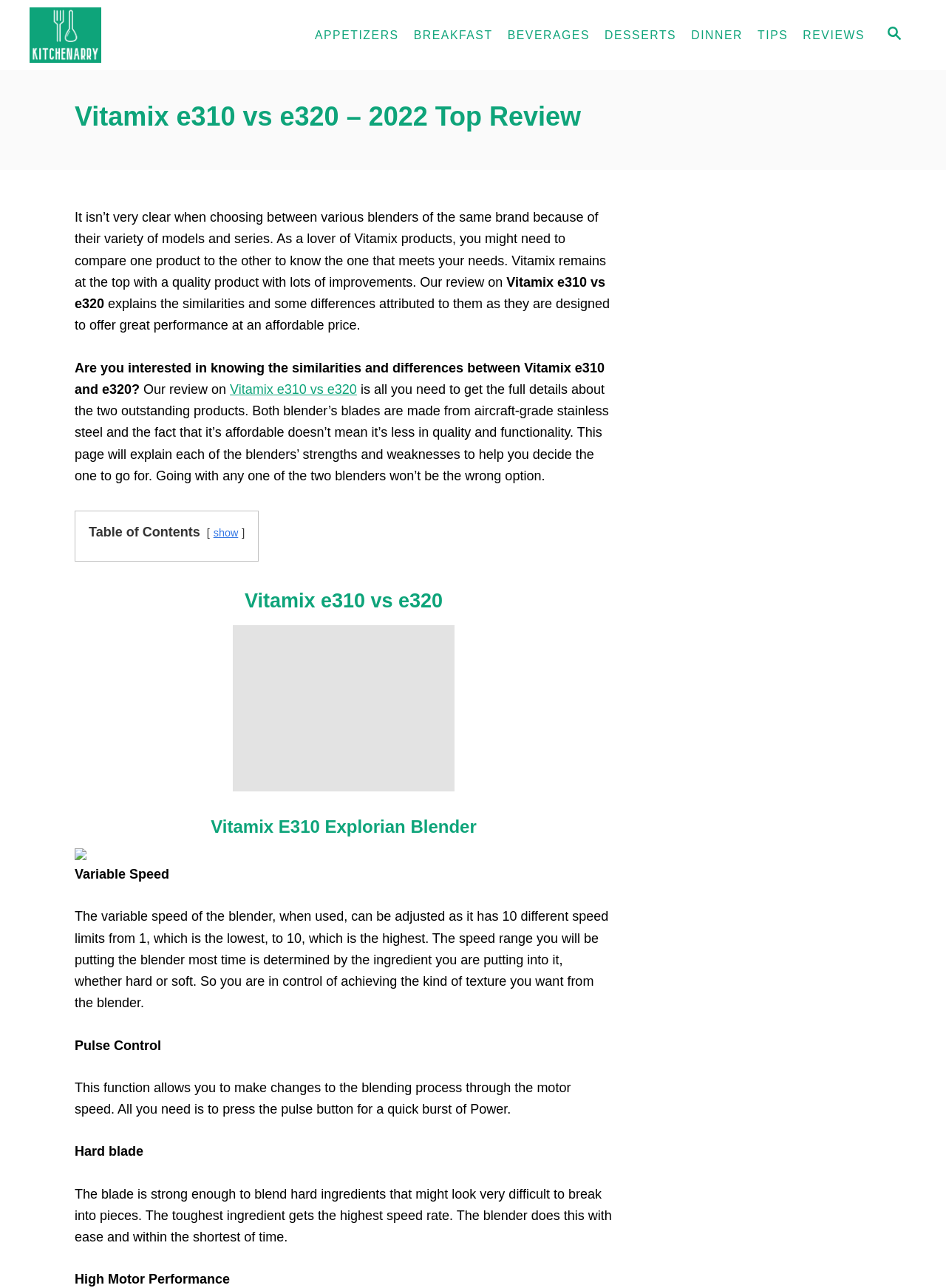Utilize the information from the image to answer the question in detail:
What is the material of the blades in the Vitamix blenders?

The material of the blades can be determined by reading the text on the webpage, which states 'Both blender’s blades are made from aircraft-grade stainless steel'. This indicates that the blades are made of aircraft-grade stainless steel.